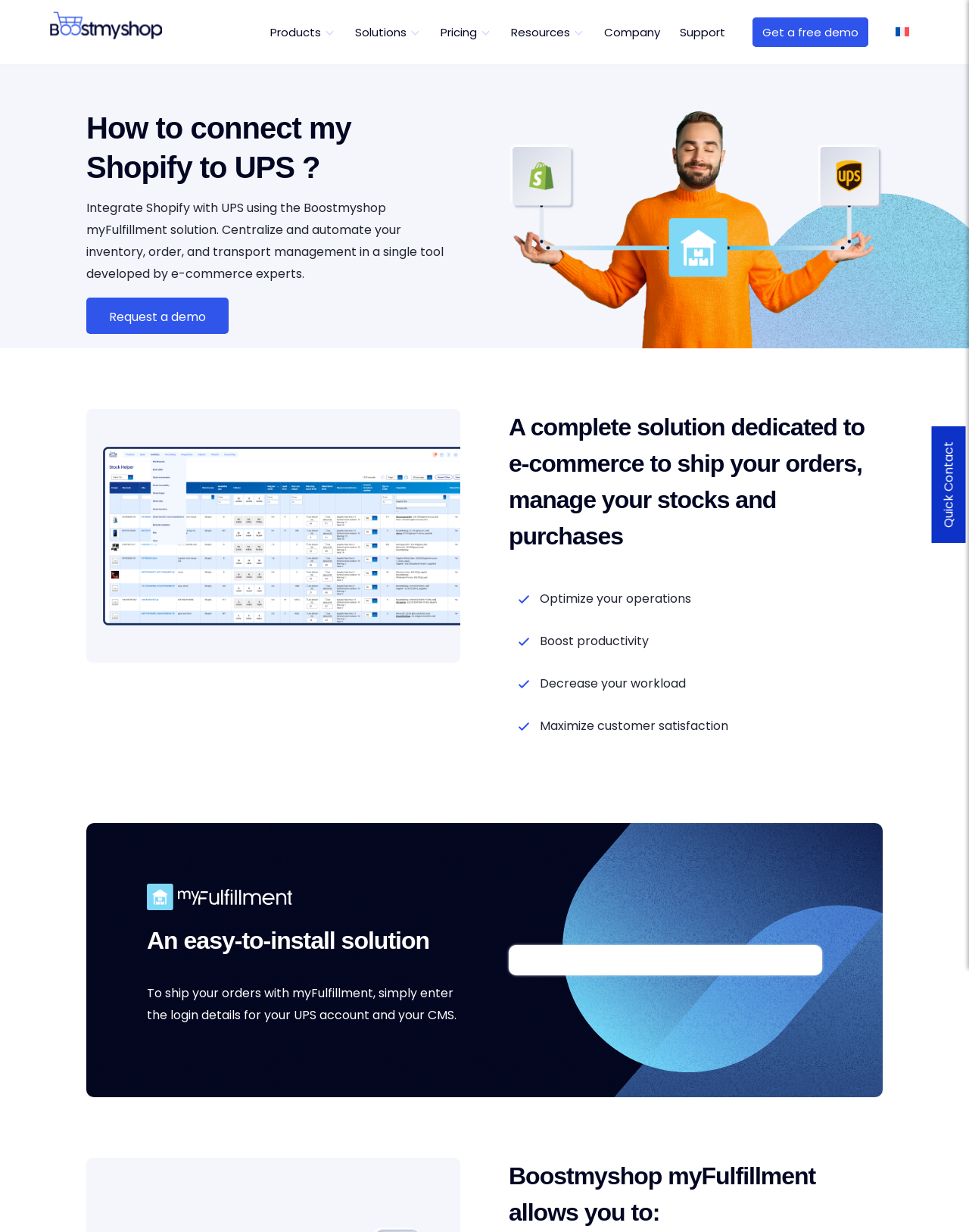Find the bounding box coordinates for the area that must be clicked to perform this action: "Request a demo".

[0.089, 0.242, 0.236, 0.271]